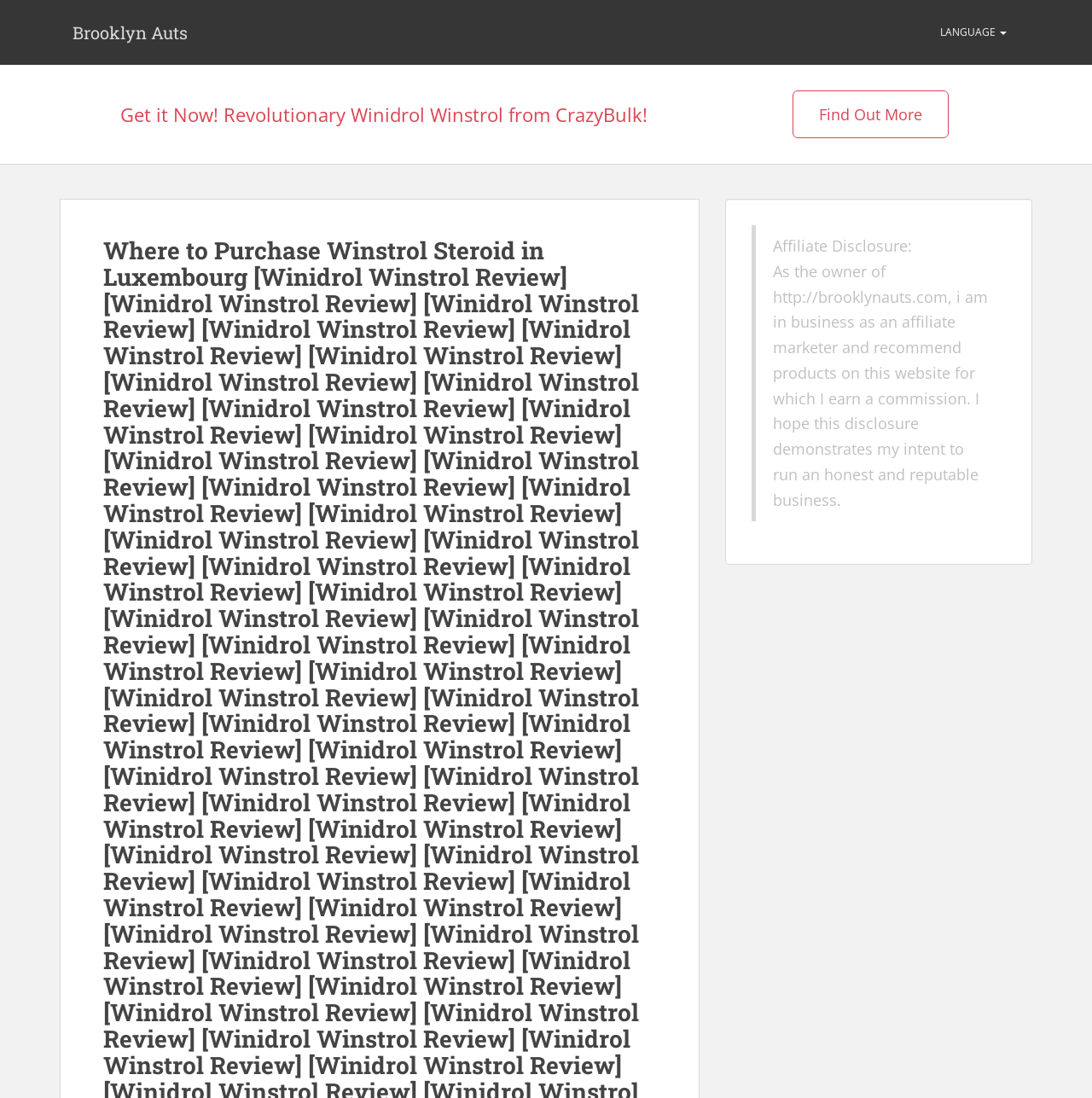Refer to the image and provide an in-depth answer to the question: 
What is the website of the owner?

I found a link element with the content 'Brooklyn Auts' which is likely the website of the owner, as it is mentioned in the affiliate disclosure statement.